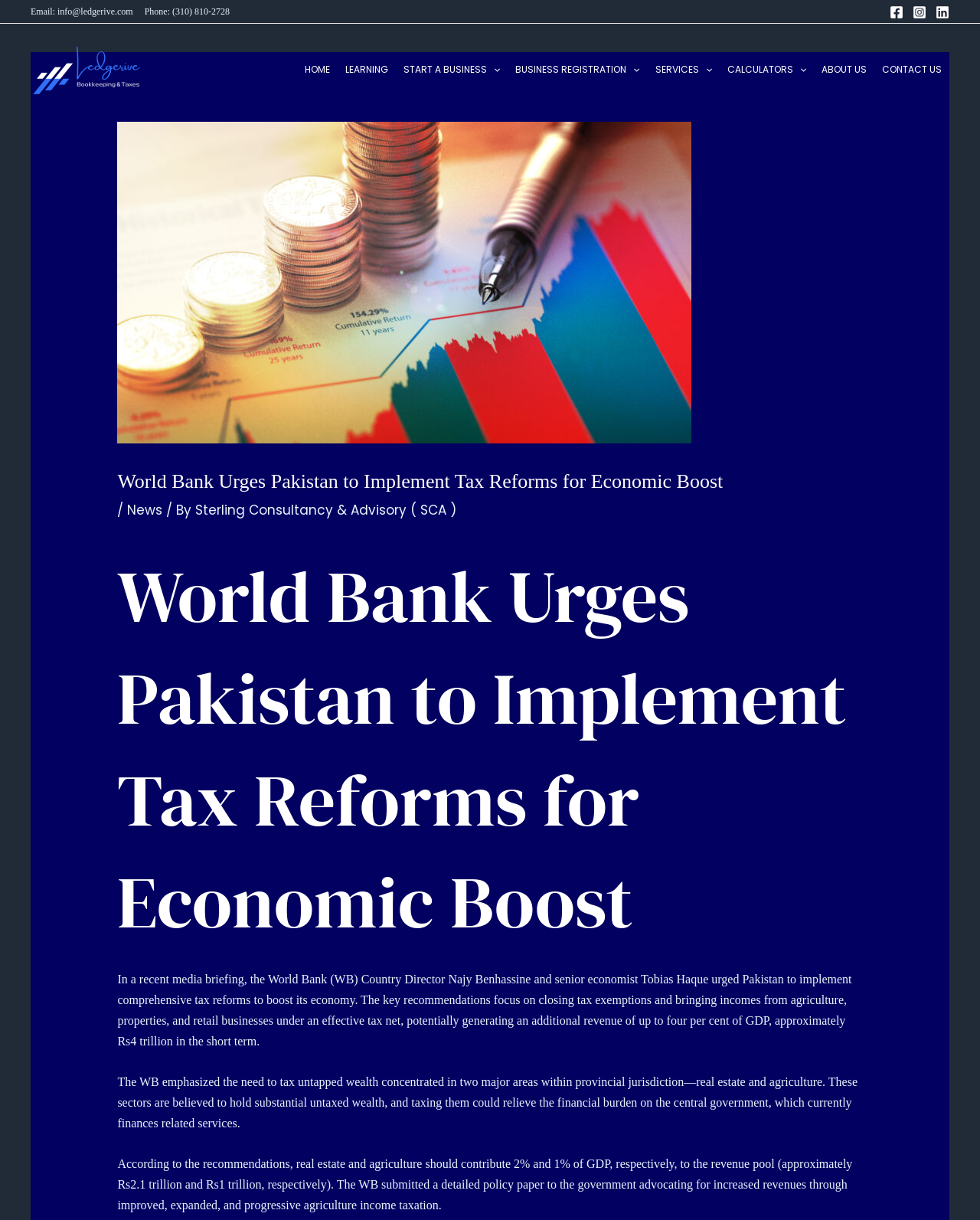Locate the bounding box coordinates of the clickable element to fulfill the following instruction: "Expand START A BUSINESS menu". Provide the coordinates as four float numbers between 0 and 1 in the format [left, top, right, bottom].

[0.497, 0.019, 0.51, 0.095]